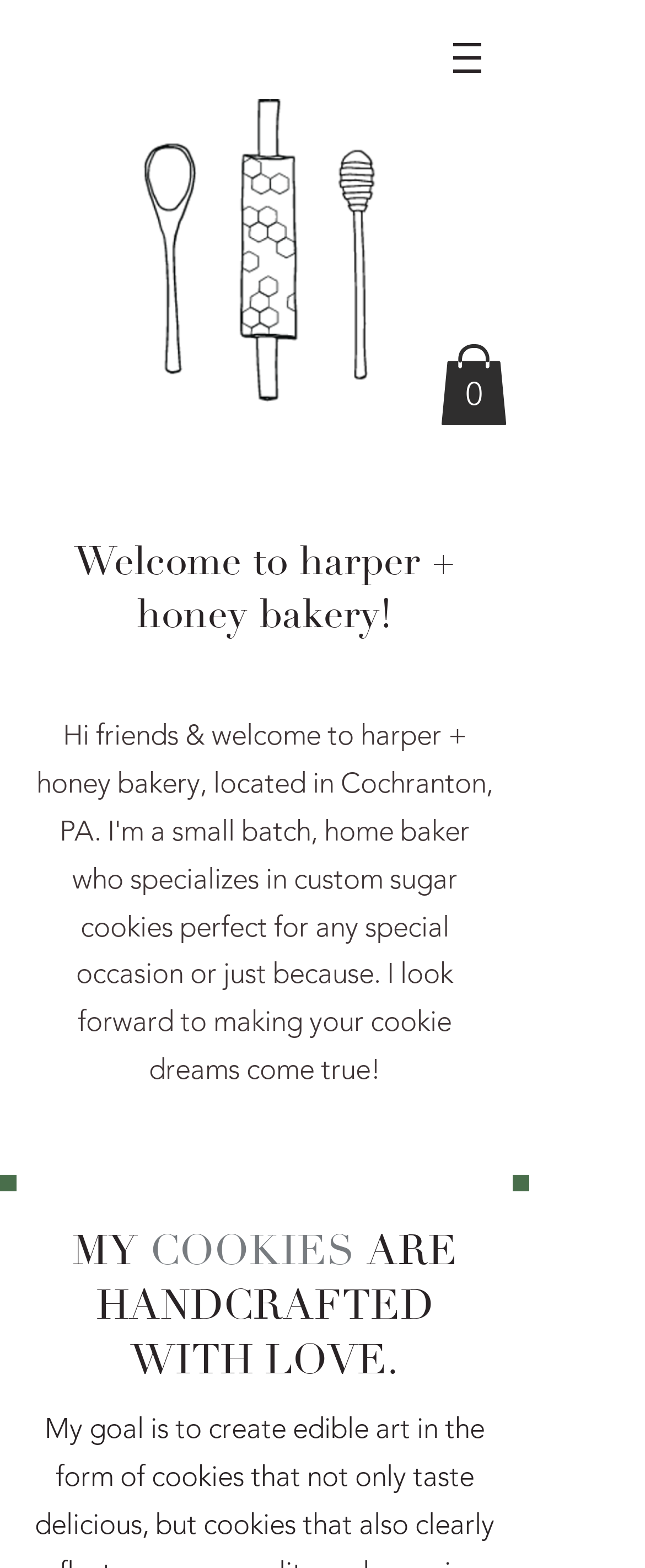What is the tone of the bakery's message?
Answer the question with a single word or phrase derived from the image.

welcoming